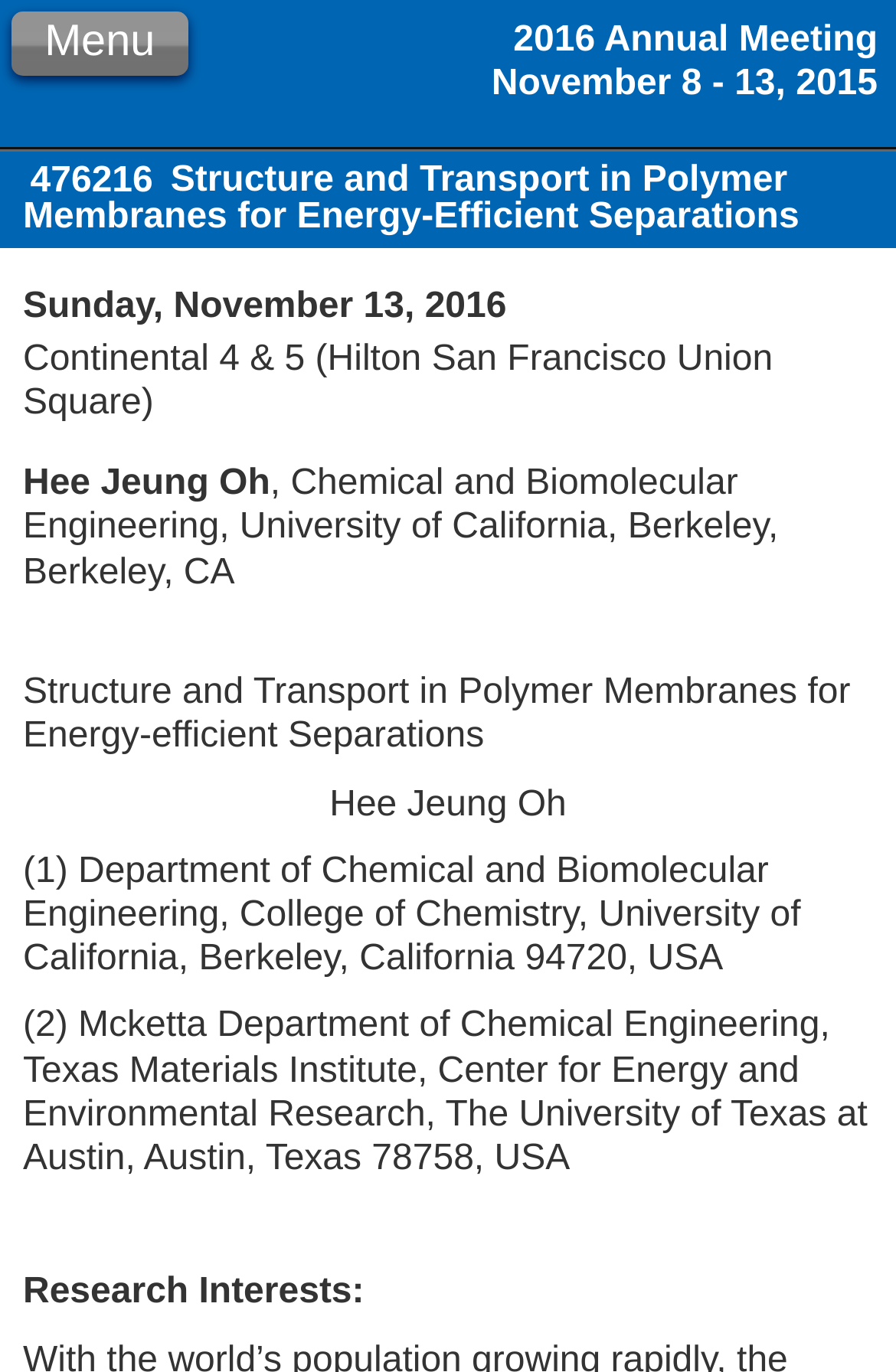What is the date of the 2016 Annual Meeting?
Please provide a detailed and thorough answer to the question.

I found the date of the 2016 Annual Meeting by looking at the heading element with the text '2016 Annual Meeting November 8 - 13, 2015' which is located at the top of the webpage.